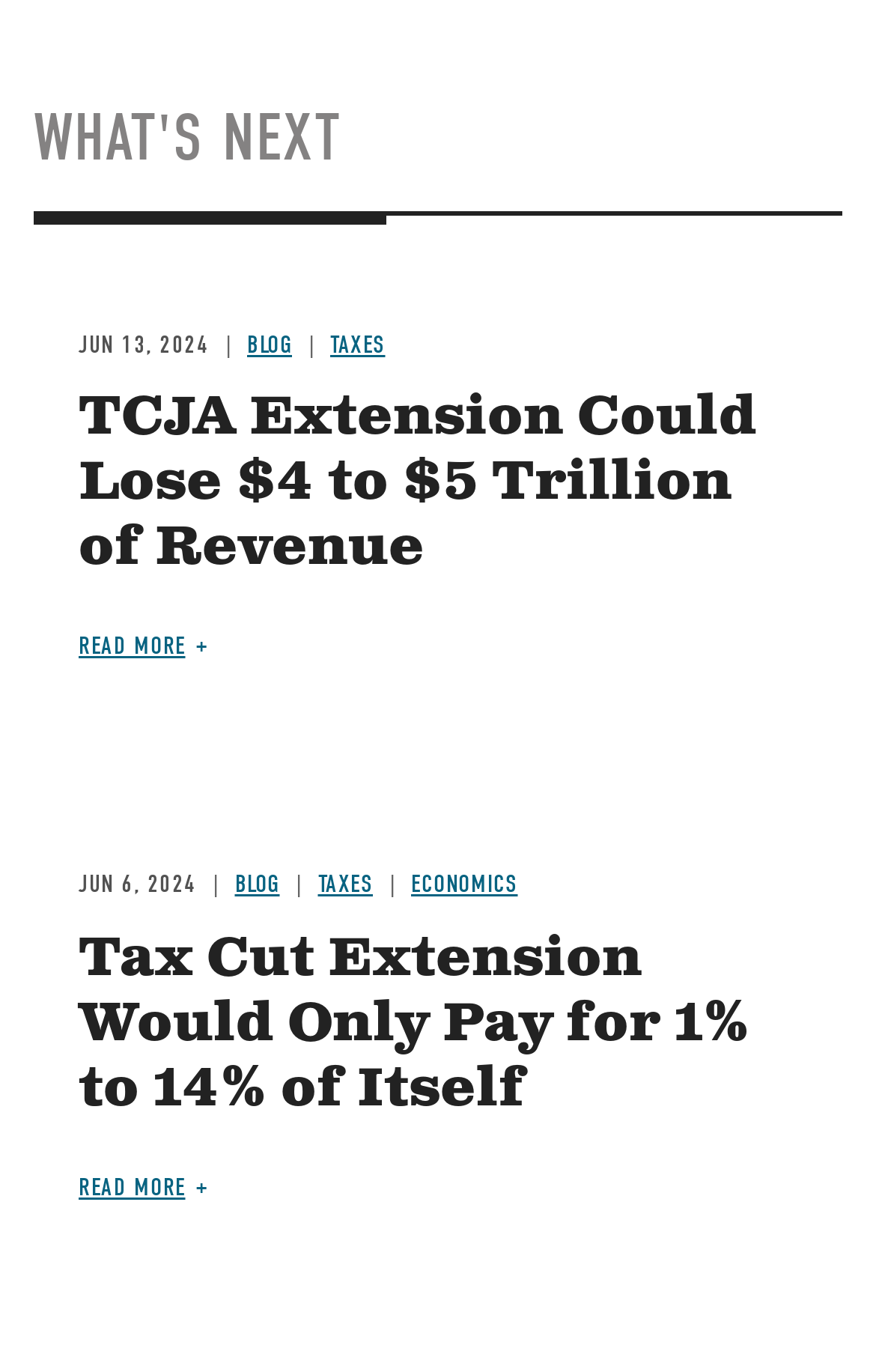Pinpoint the bounding box coordinates of the area that must be clicked to complete this instruction: "Read more about TCJA Extension Could Lose $4 to $5 Trillion of Revenue".

[0.09, 0.461, 0.237, 0.482]